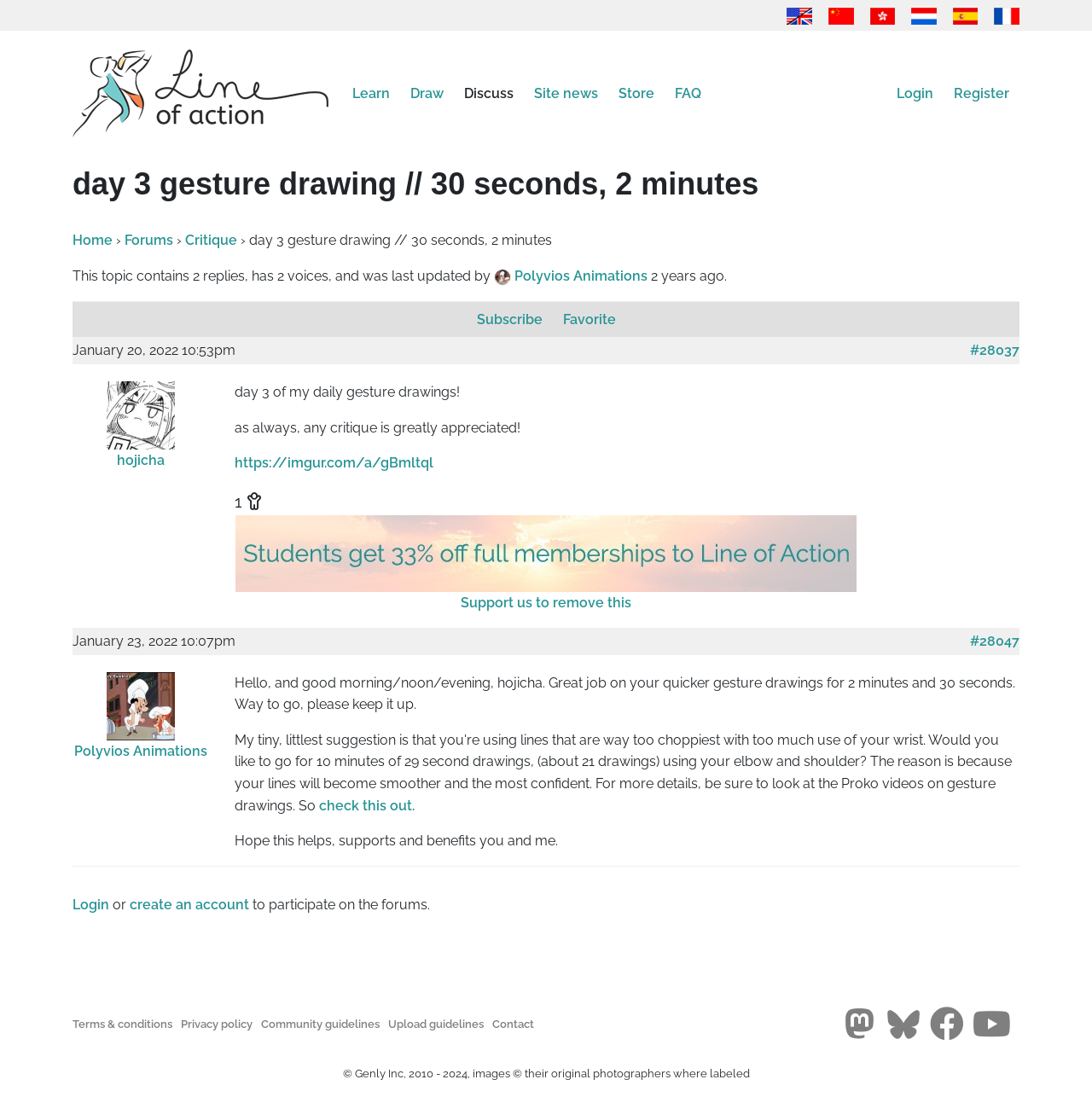Kindly provide the bounding box coordinates of the section you need to click on to fulfill the given instruction: "View Polyvios Animations's profile".

[0.452, 0.244, 0.471, 0.259]